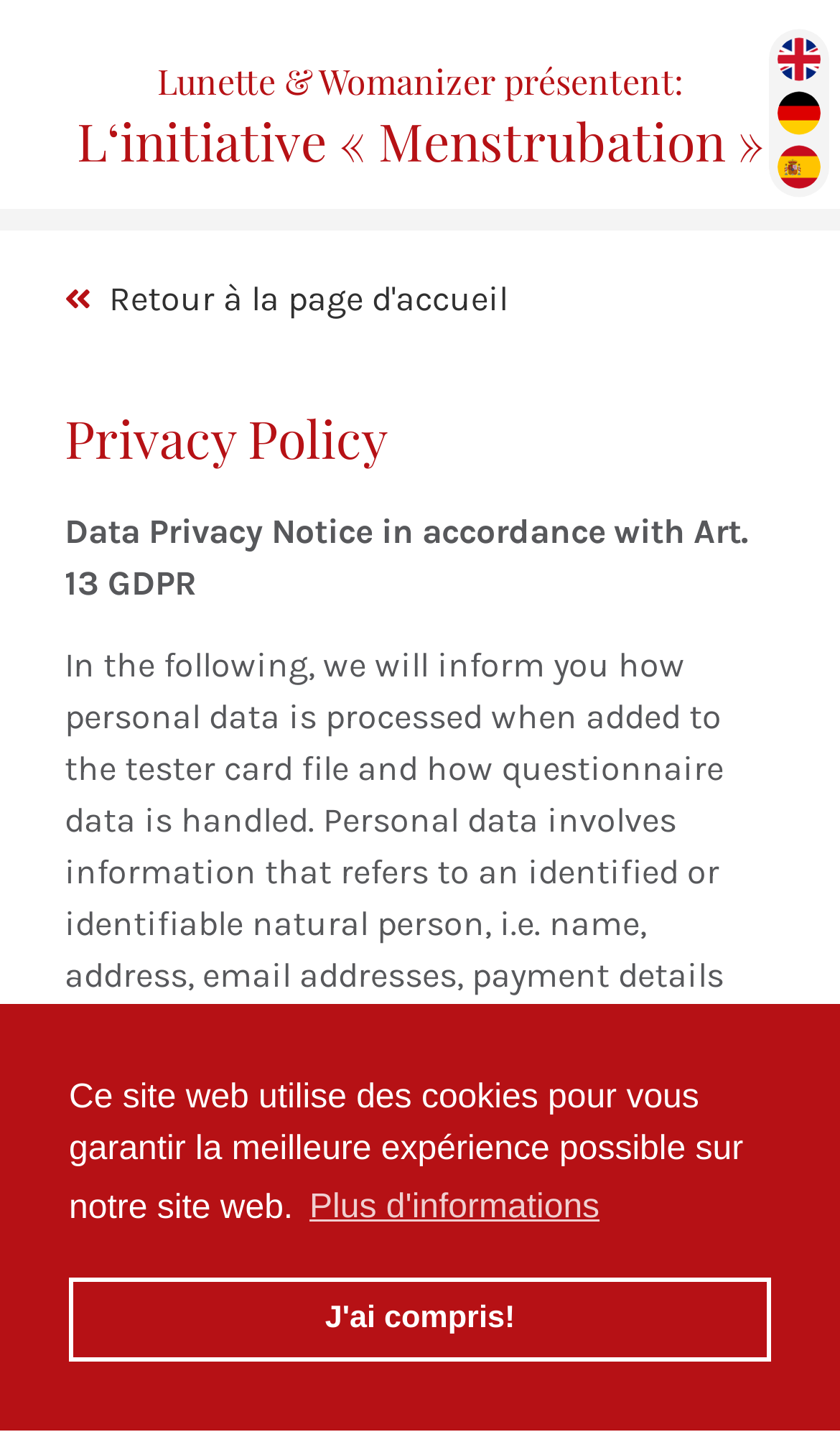Carefully examine the image and provide an in-depth answer to the question: What is the purpose of the 'tester card file'?

The StaticText element mentions that personal data is processed when added to the tester card file, suggesting that the tester card file is used to collect and process personal data. The purpose of the tester card file is likely related to the data protection and processing activities described on the website.